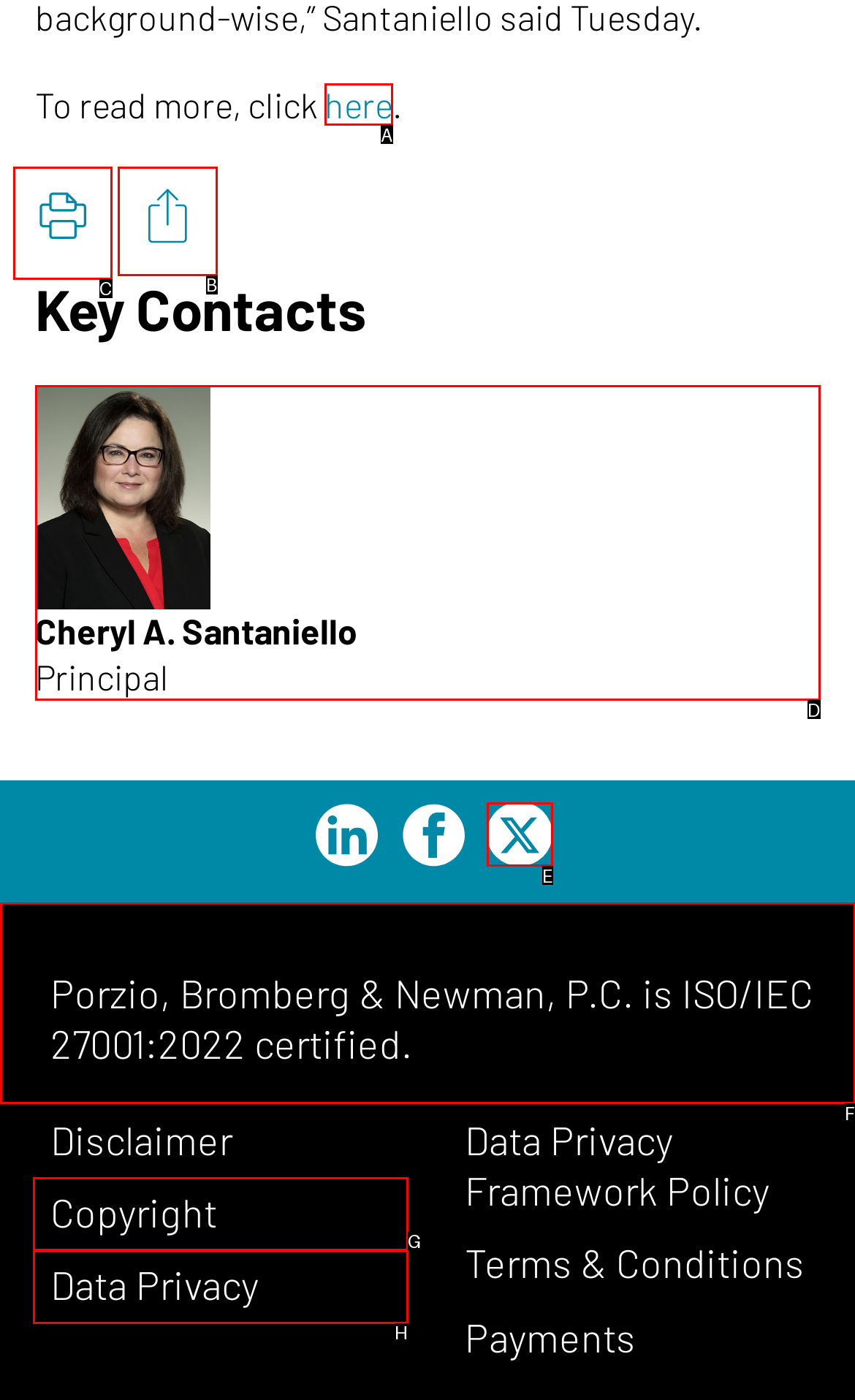Select the correct UI element to click for this task: Share the content.
Answer using the letter from the provided options.

B